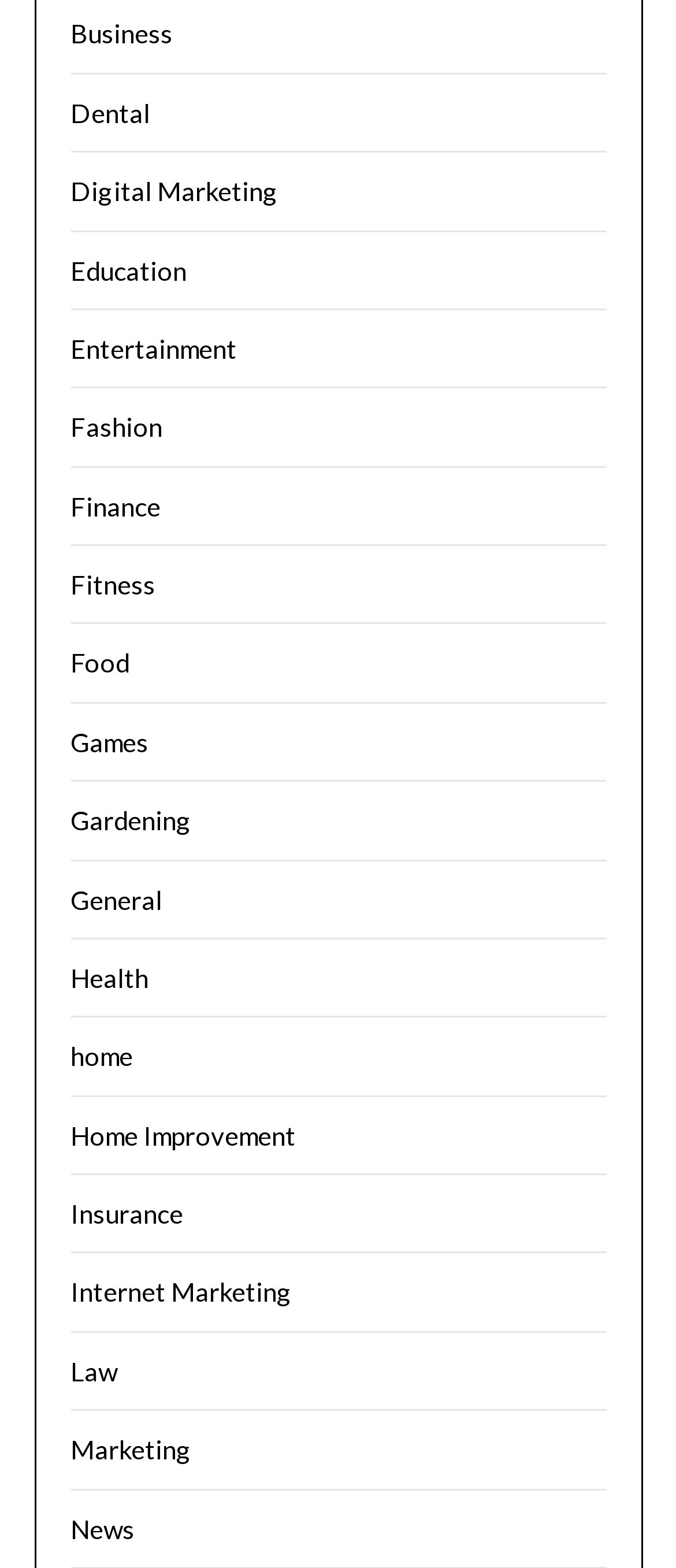Select the bounding box coordinates of the element I need to click to carry out the following instruction: "Go to Health".

[0.104, 0.613, 0.219, 0.633]